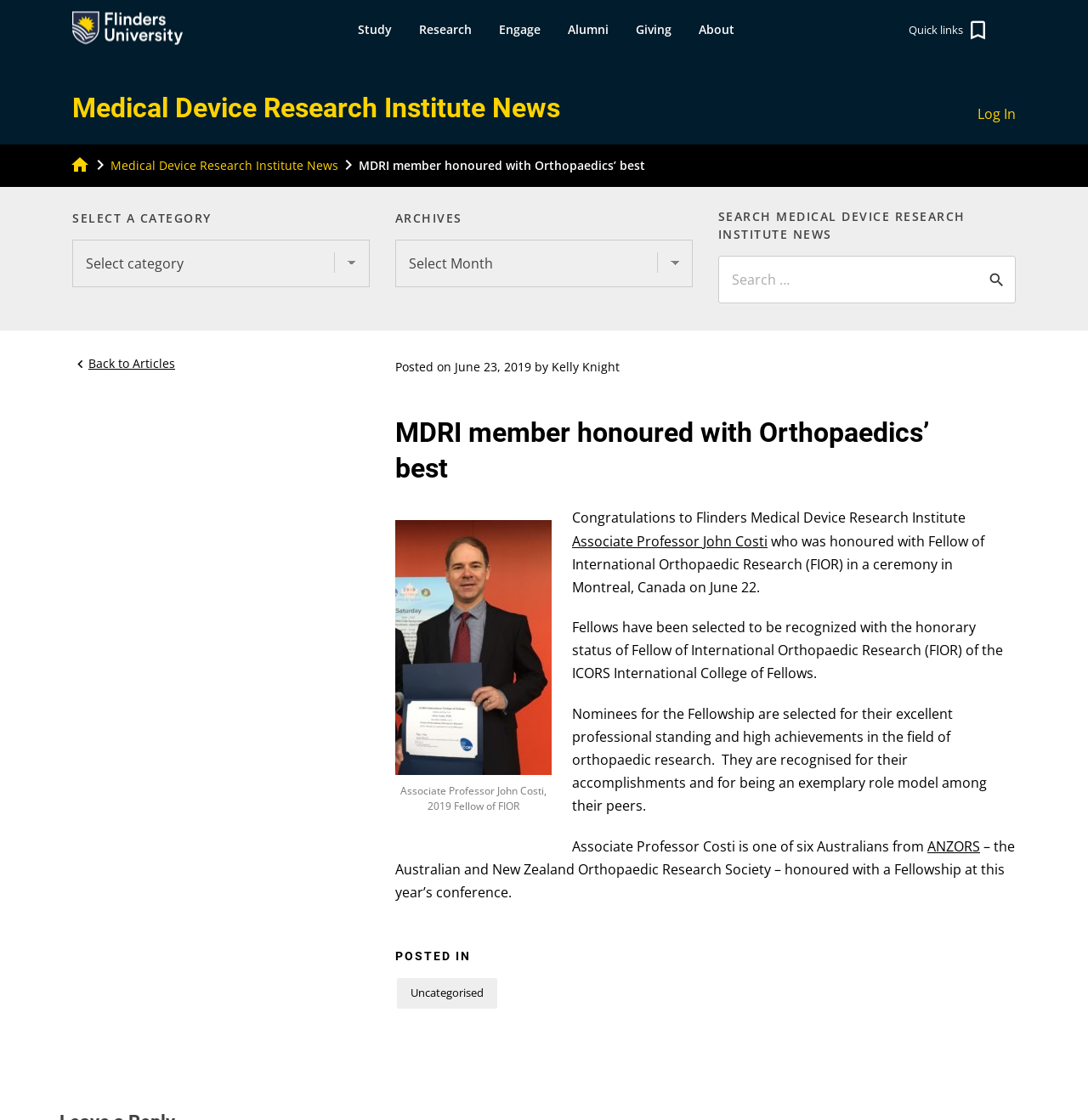What is the name of the research institute?
Give a one-word or short-phrase answer derived from the screenshot.

Medical Device Research Institute